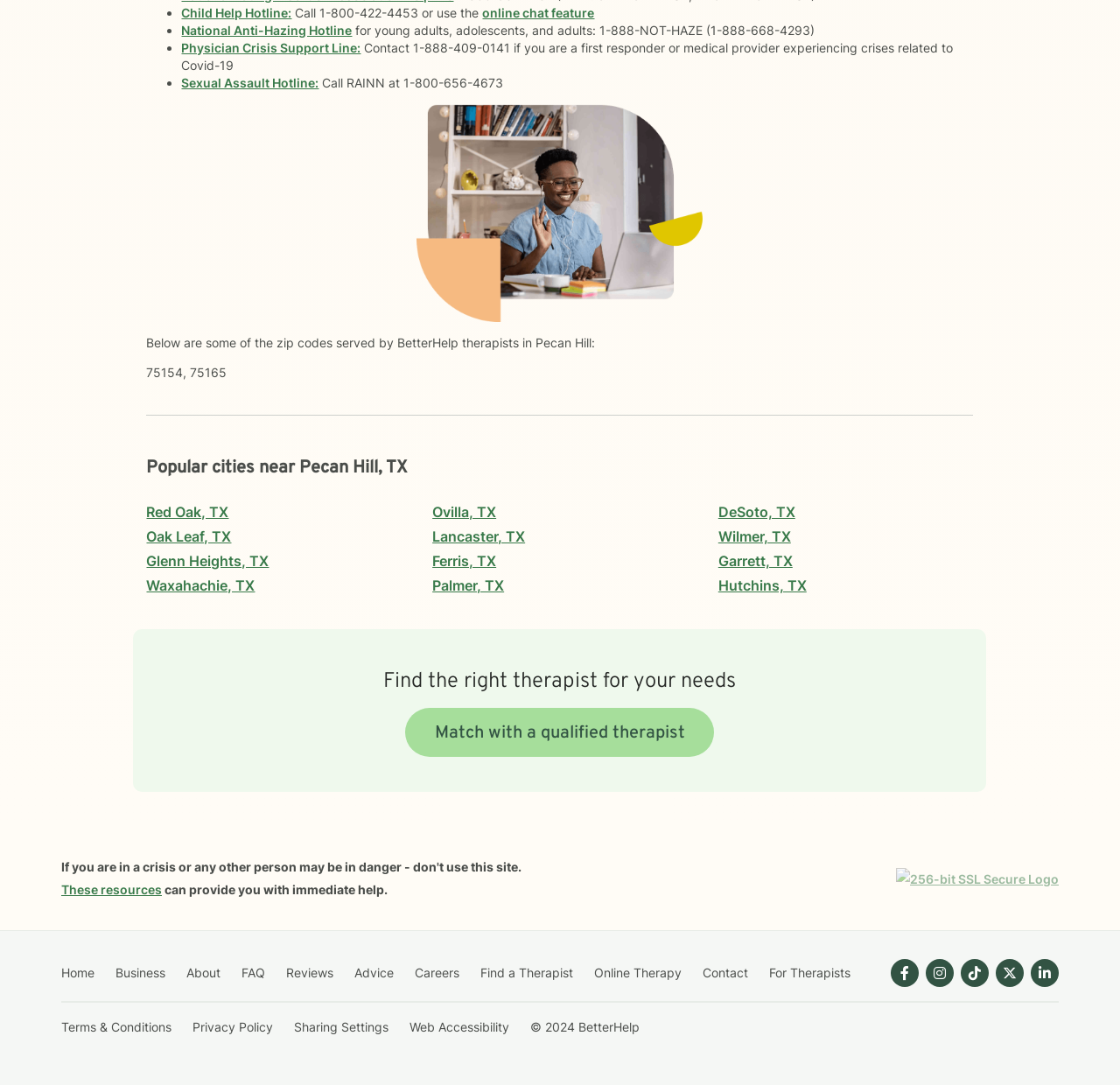Can you specify the bounding box coordinates for the region that should be clicked to fulfill this instruction: "Find a therapist in Red Oak, TX".

[0.131, 0.464, 0.204, 0.48]